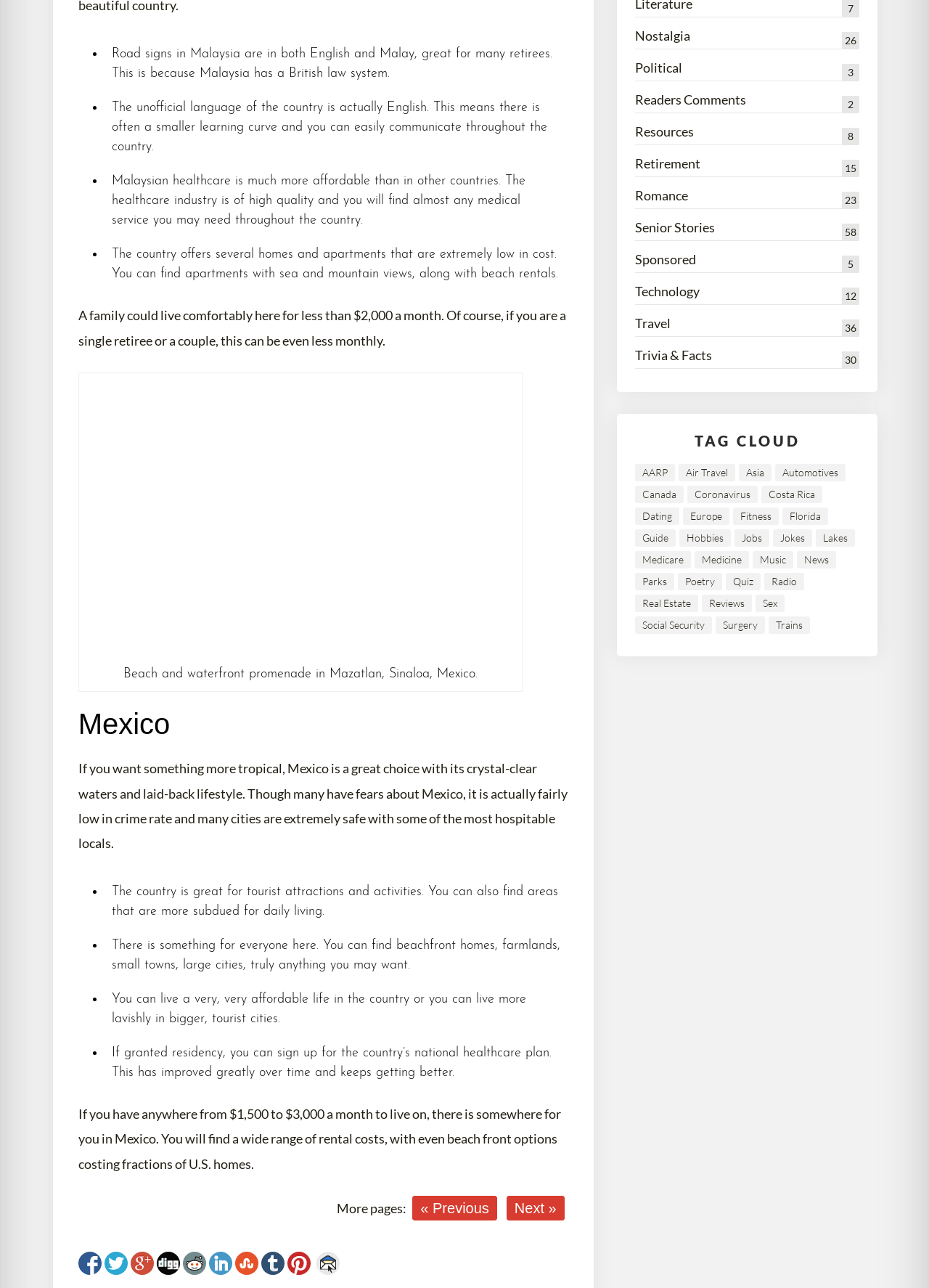Find the bounding box coordinates for the UI element whose description is: "Senior Stories 58". The coordinates should be four float numbers between 0 and 1, in the format [left, top, right, bottom].

[0.683, 0.17, 0.769, 0.183]